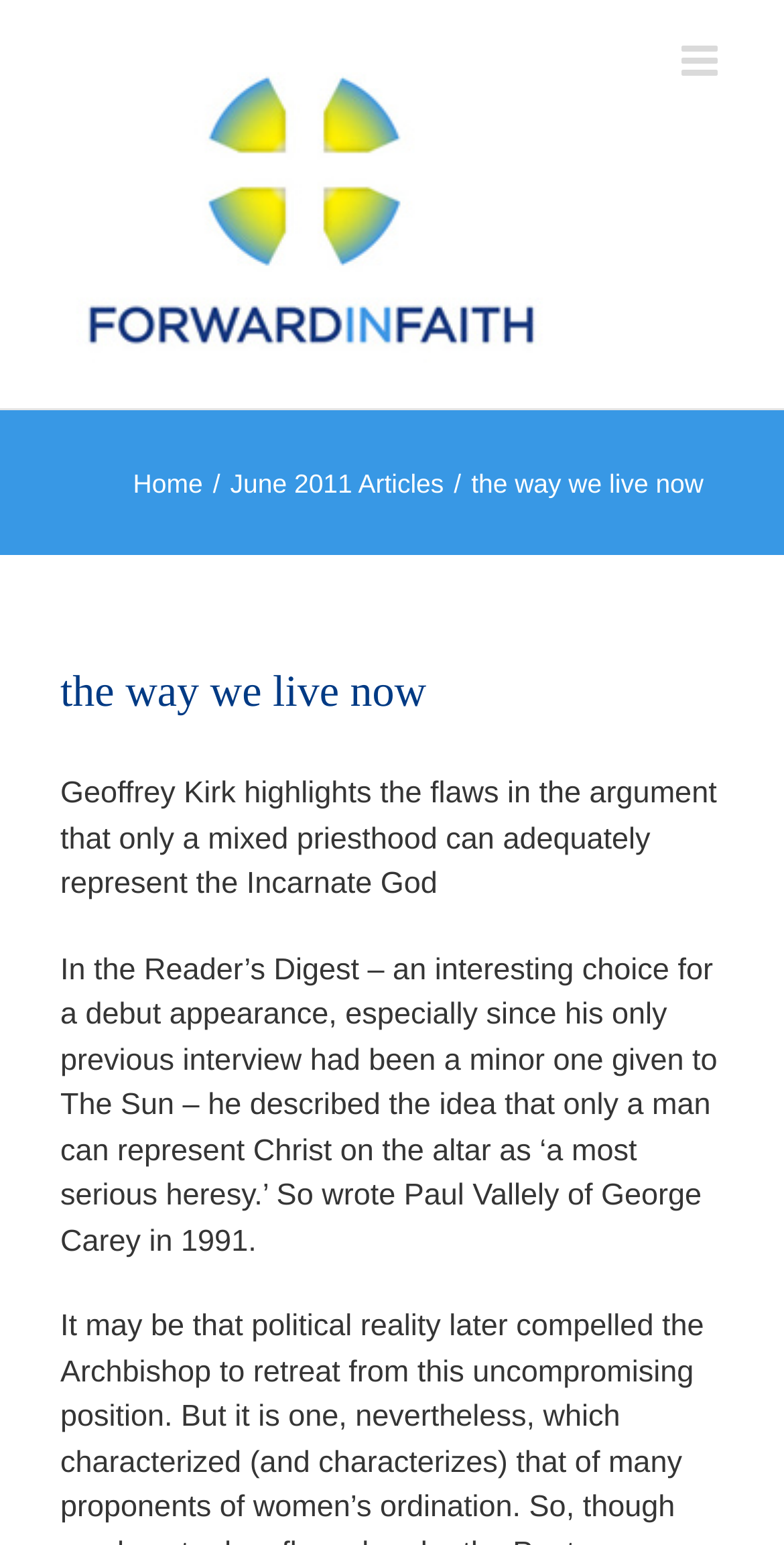Locate the primary heading on the webpage and return its text.

the way we live now